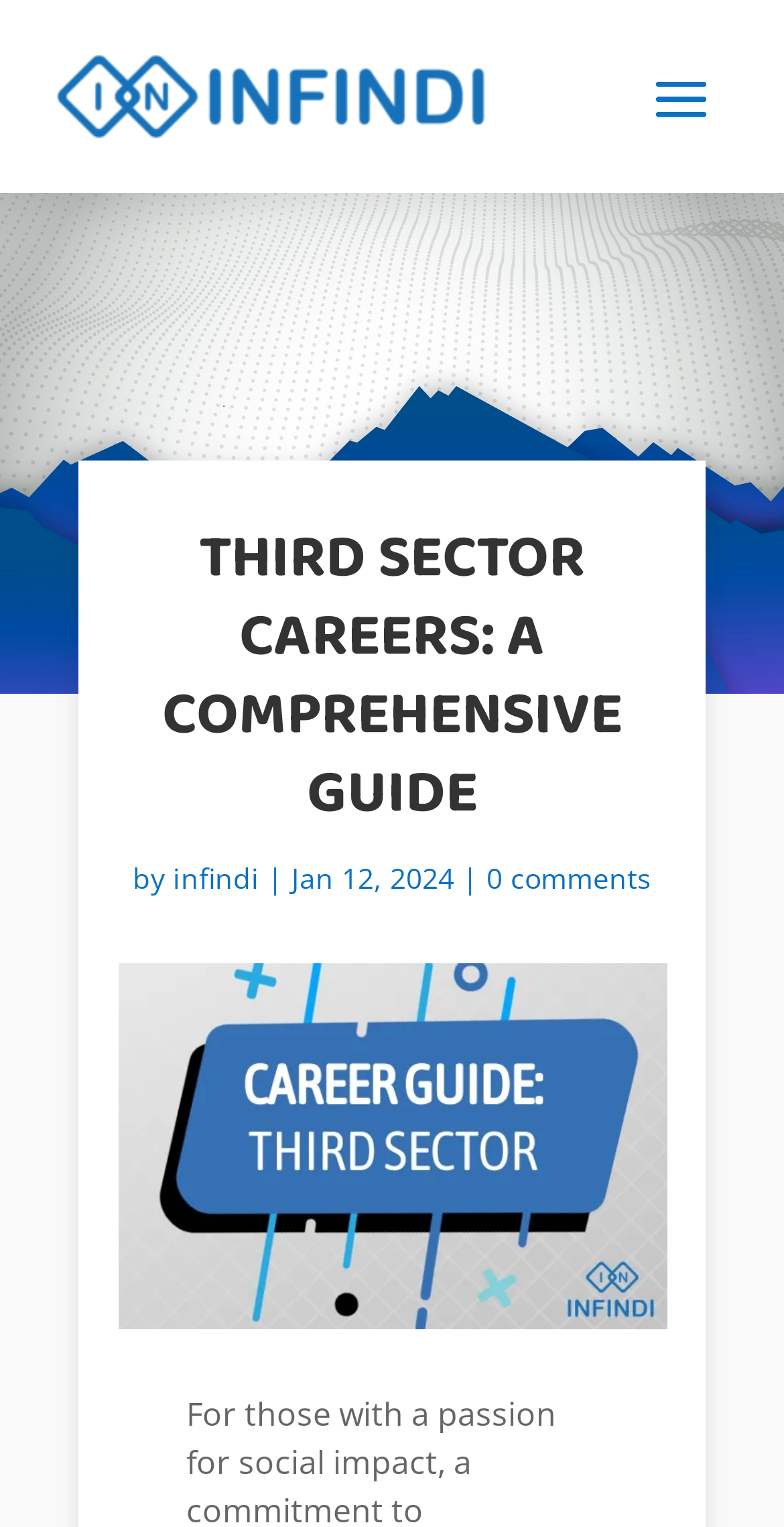Generate a thorough caption detailing the webpage content.

The webpage is about "Third Sector Careers: A Comprehensive Guide" provided by Infindi. At the top, there is a link on the left side, taking up about half of the width. Below it, a prominent heading with the same title as the webpage is centered, spanning about two-thirds of the width. 

Under the heading, there is a line of text that includes the phrase "by infindi" on the left, followed by a vertical line, and then the date "Jan 12, 2024" on the right. On the far right of this line, there is a link labeled "0 comments". 

Below this text line, there is a large image that takes up about two-thirds of the width, centered on the page.